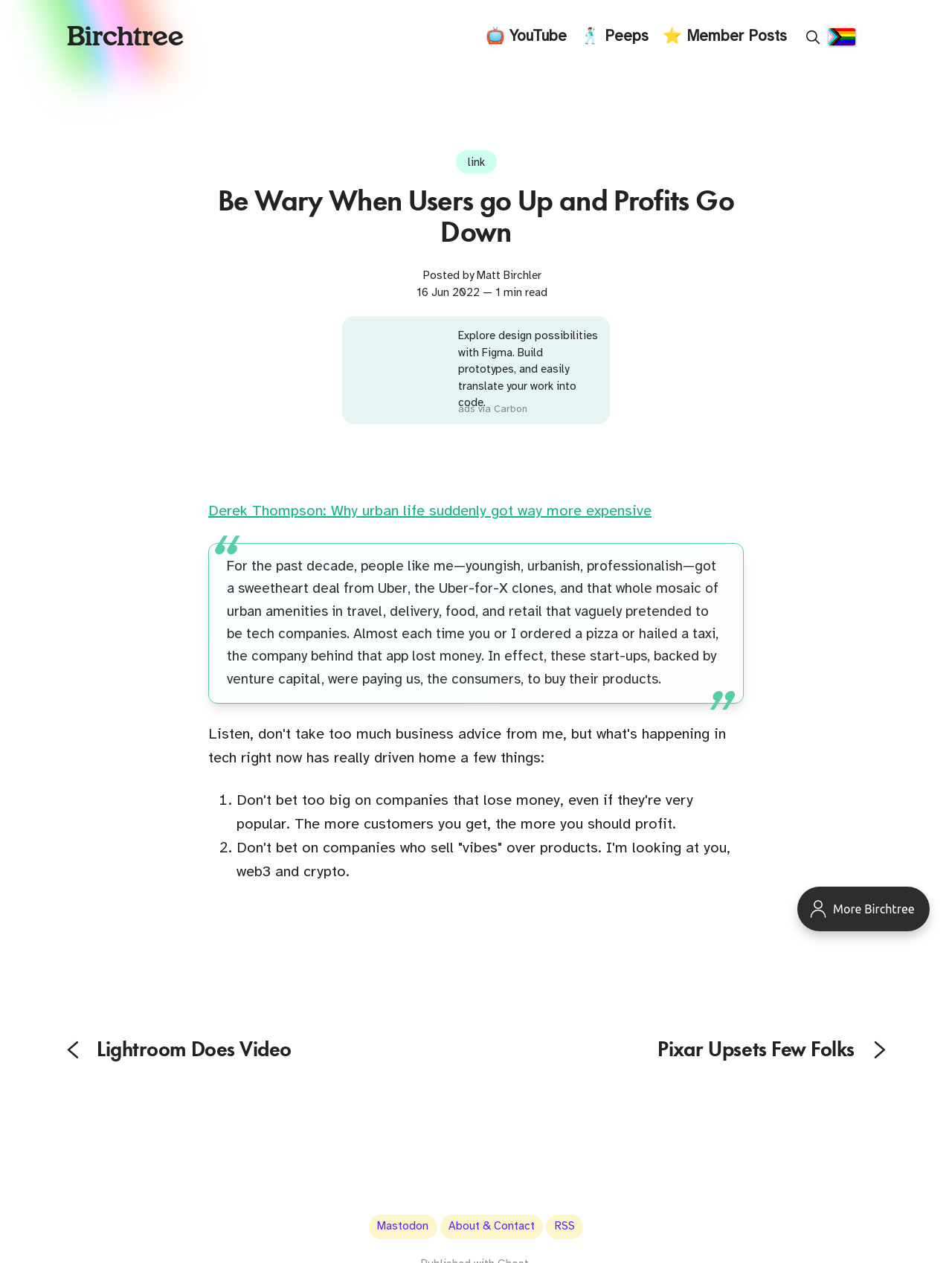Locate the bounding box coordinates of the element that needs to be clicked to carry out the instruction: "Check out Lightroom Does Video". The coordinates should be given as four float numbers ranging from 0 to 1, i.e., [left, top, right, bottom].

[0.07, 0.821, 0.46, 0.839]